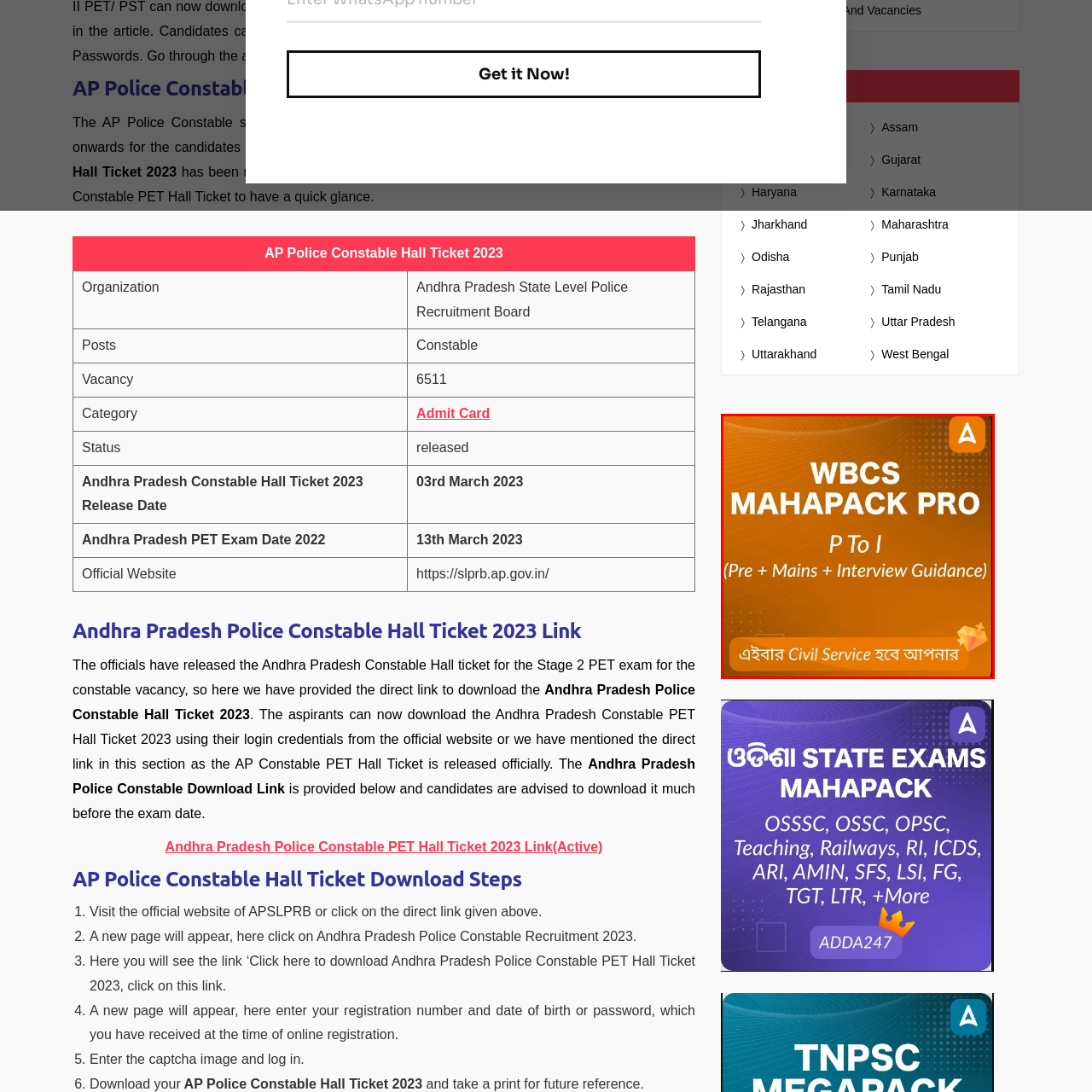What language is used at the bottom of the image?
Look at the area highlighted by the red bounding box and answer the question in detail, drawing from the specifics shown in the image.

The text at the bottom of the image translates to 'Civil Service for you', emphasizing accessibility and support for Bengali-speaking aspirants, indicating that the language used is Bengali.